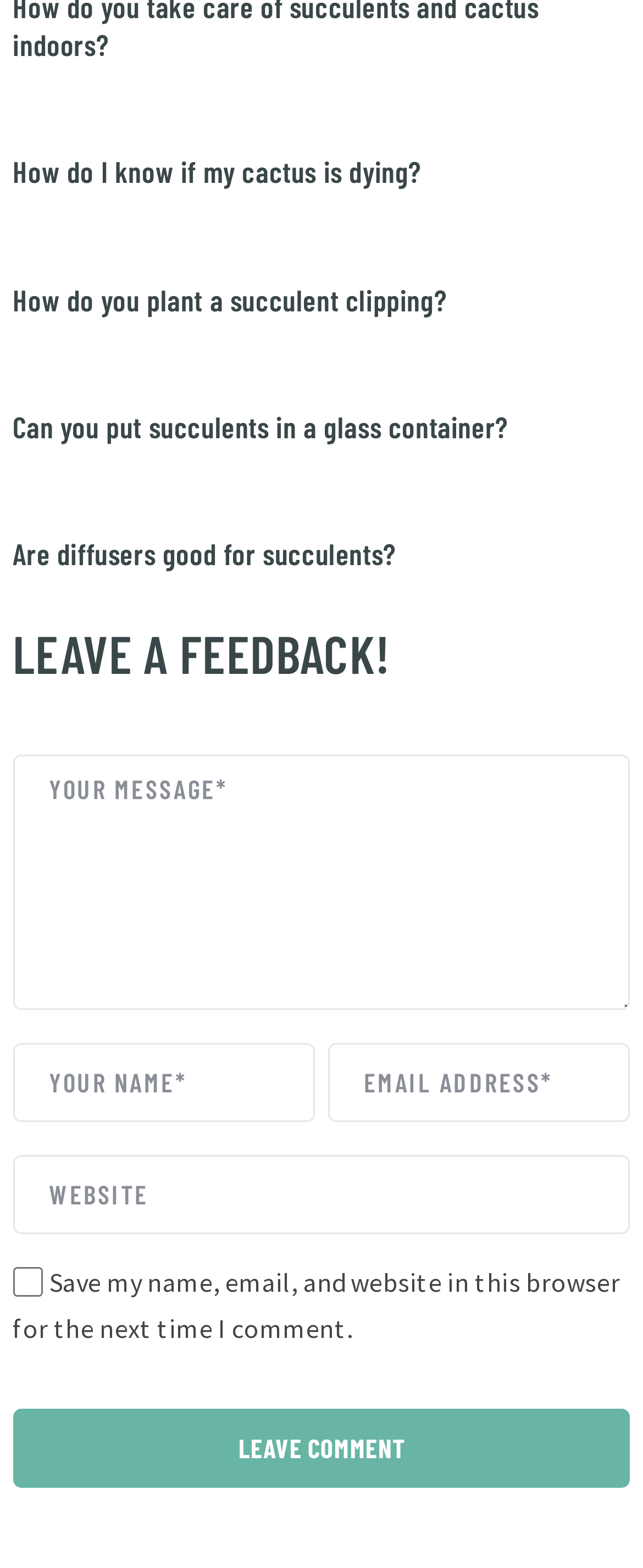What is the button used for?
Answer the question in a detailed and comprehensive manner.

The button is labeled 'LEAVE COMMENT' which suggests that it is used to submit the user's feedback or comment.